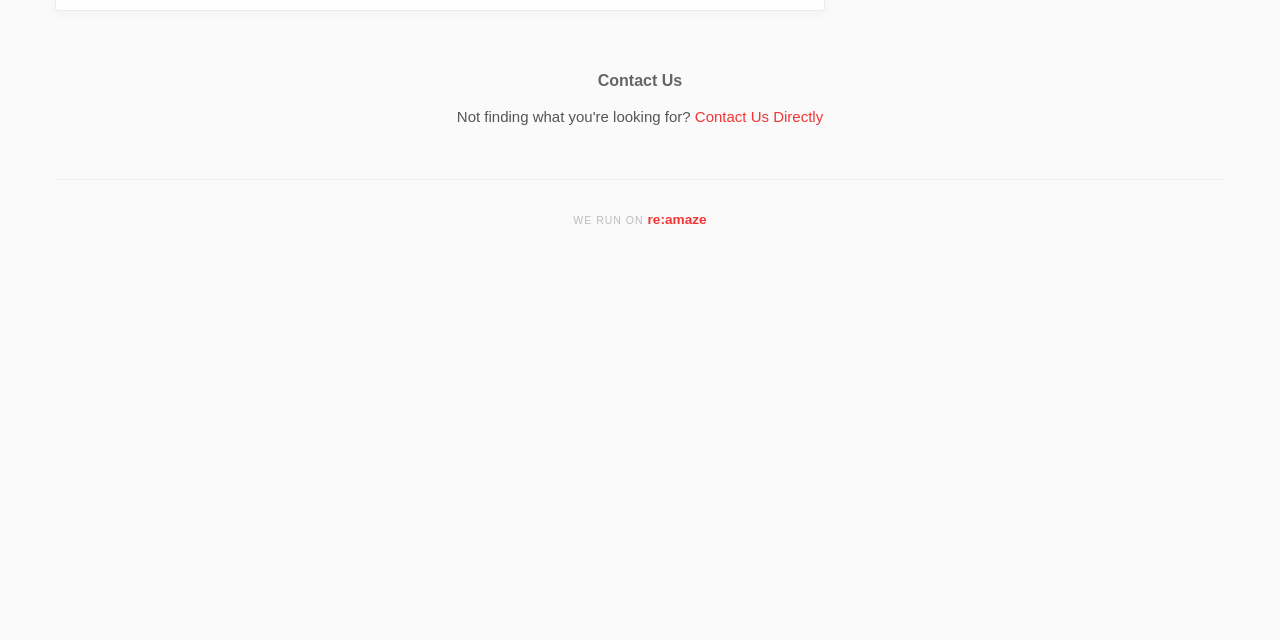Locate the bounding box of the UI element described by: "Contact Us Directly" in the given webpage screenshot.

[0.543, 0.169, 0.643, 0.195]